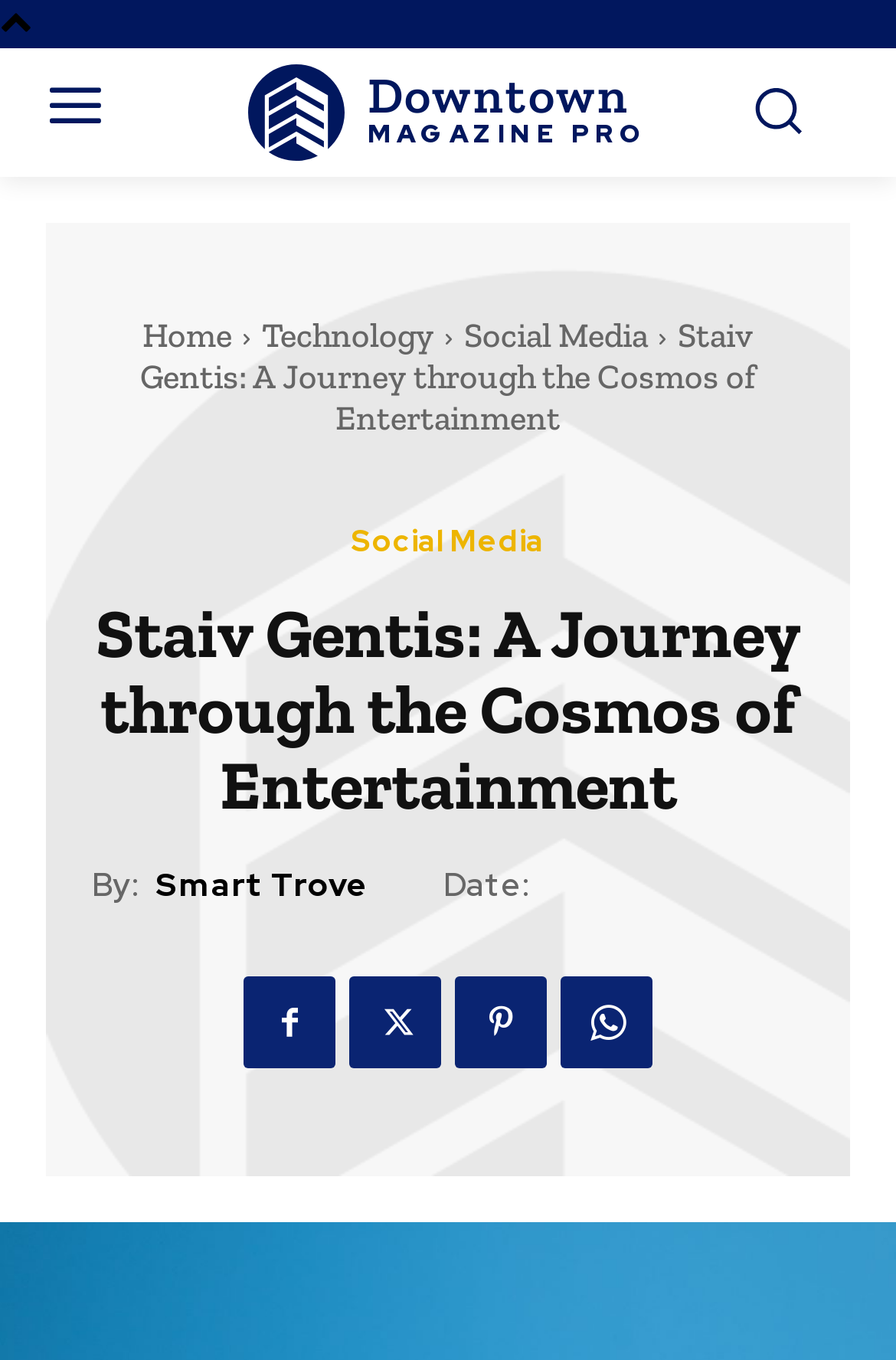Please find and provide the title of the webpage.

Staiv Gentis: A Journey through the Cosmos of Entertainment